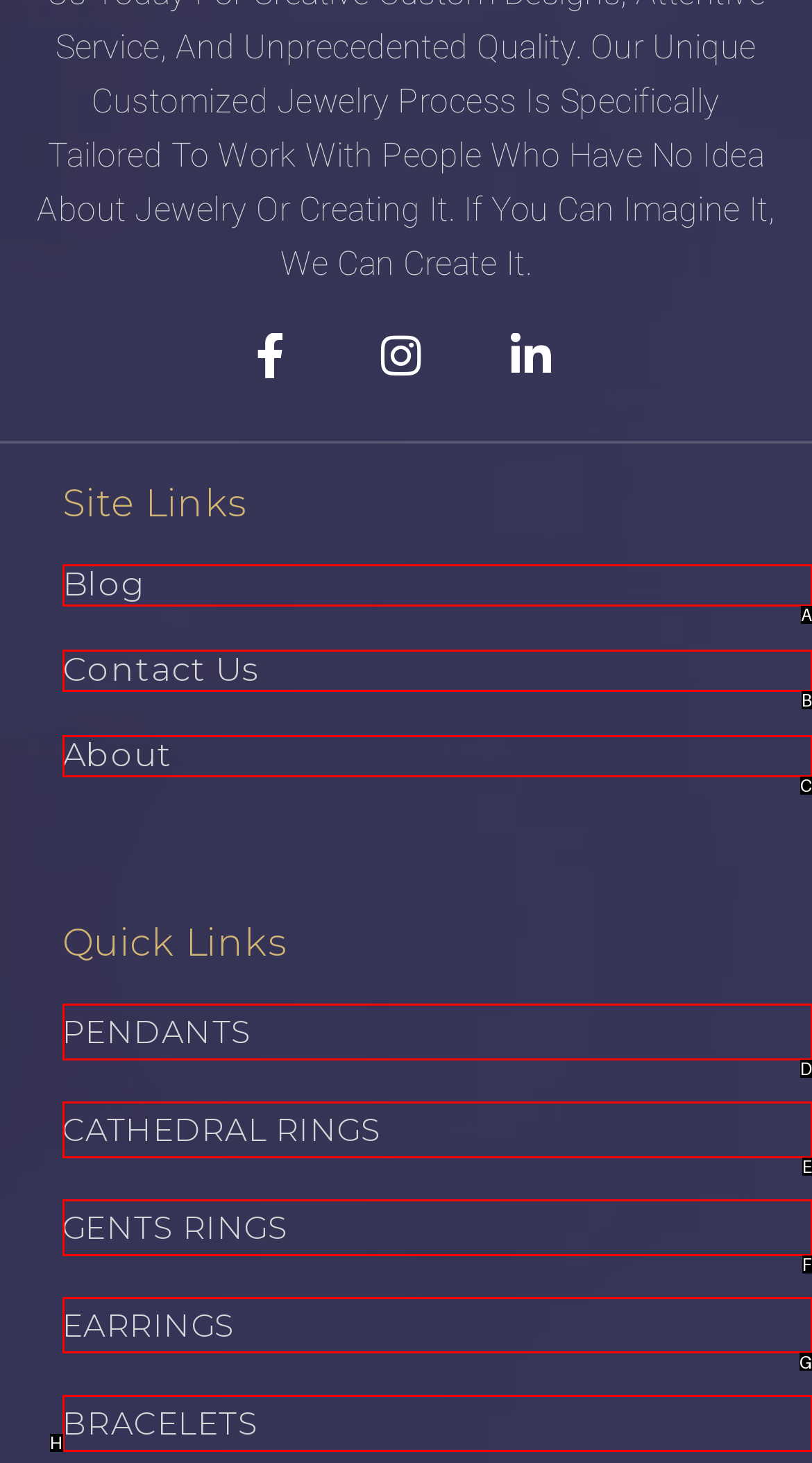Which HTML element should be clicked to fulfill the following task: browse earrings?
Reply with the letter of the appropriate option from the choices given.

G